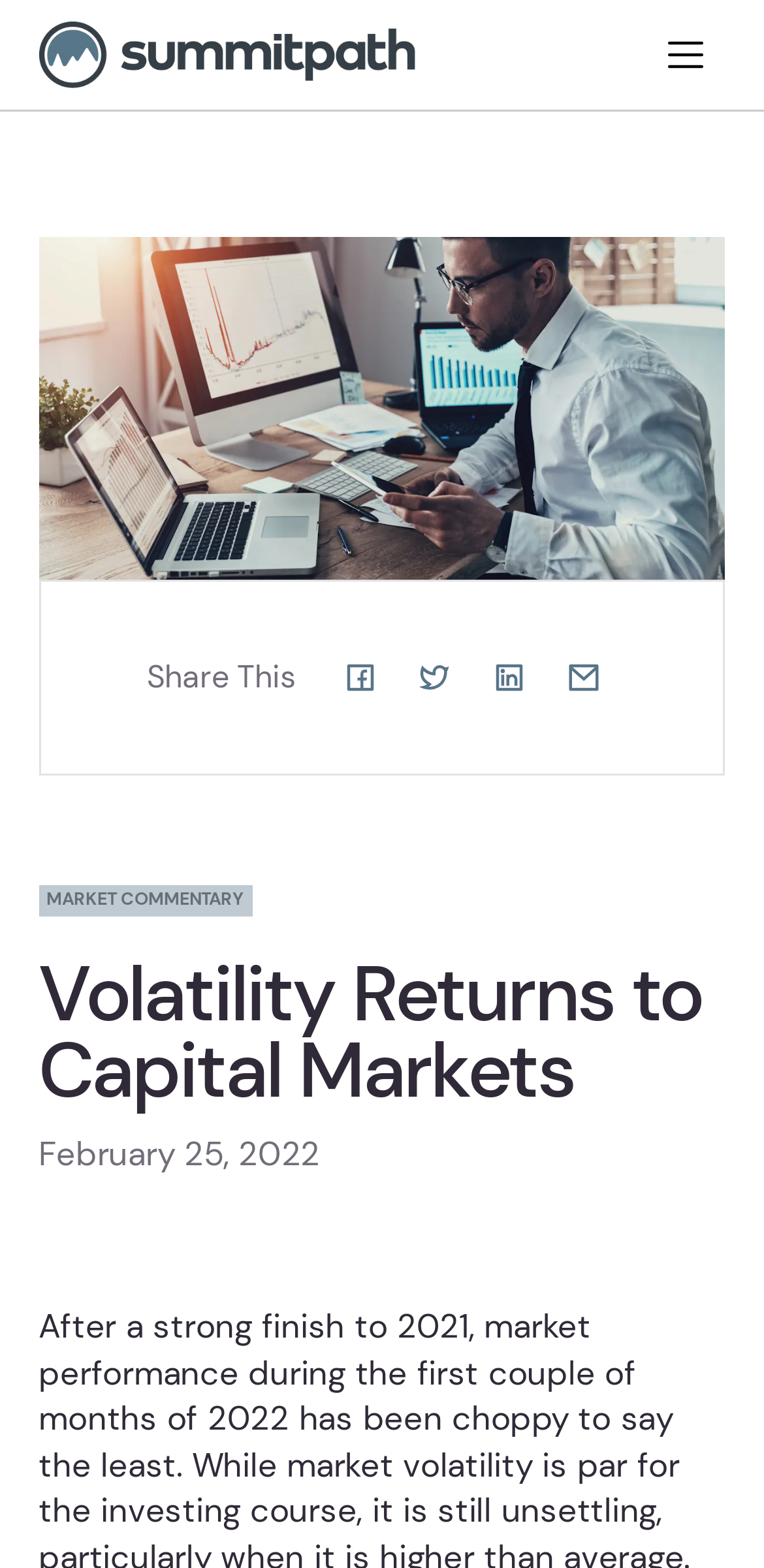Using a single word or phrase, answer the following question: 
How many social media sharing links are there?

4